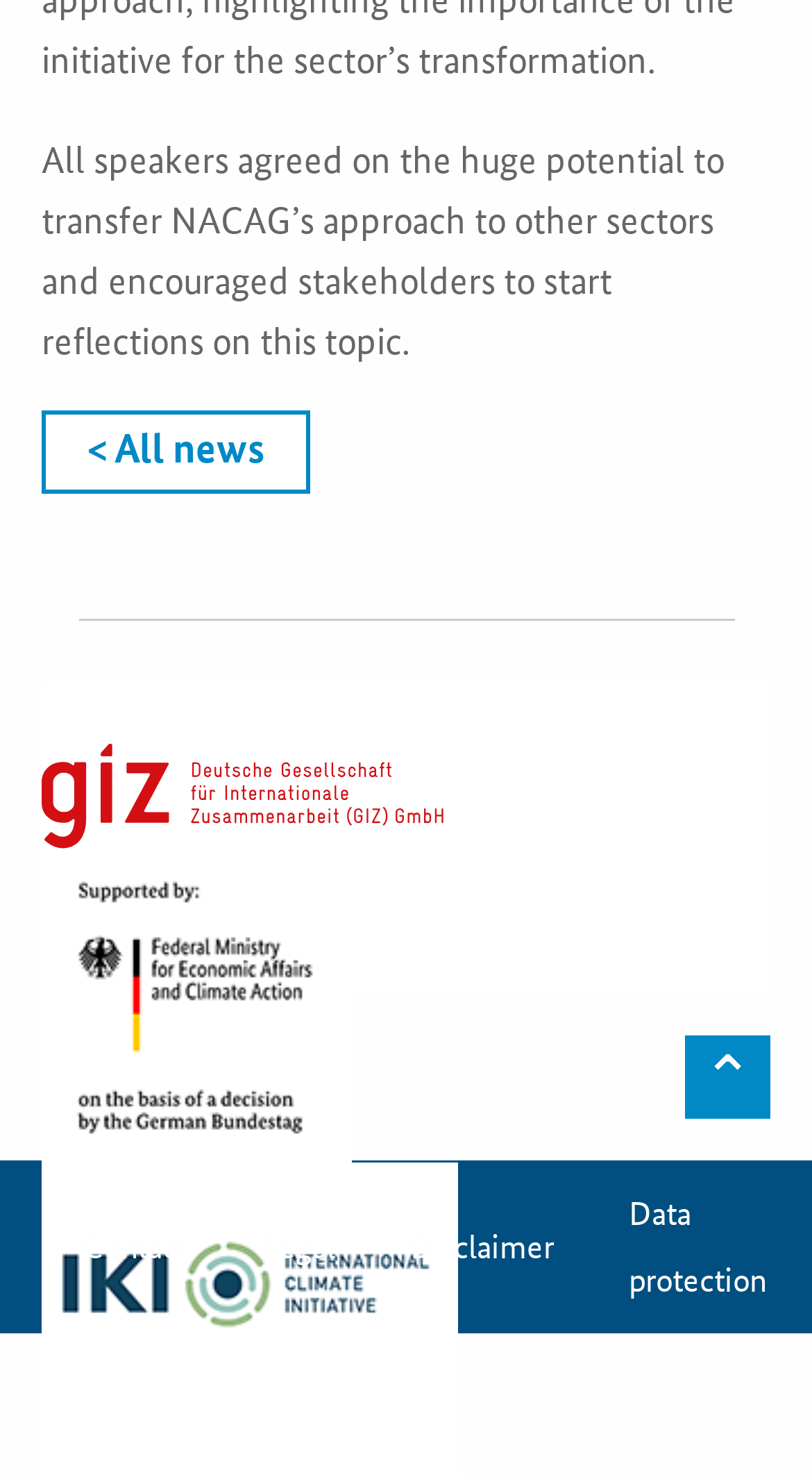Identify the coordinates of the bounding box for the element that must be clicked to accomplish the instruction: "visit BMWK website".

[0.051, 0.466, 0.623, 0.498]